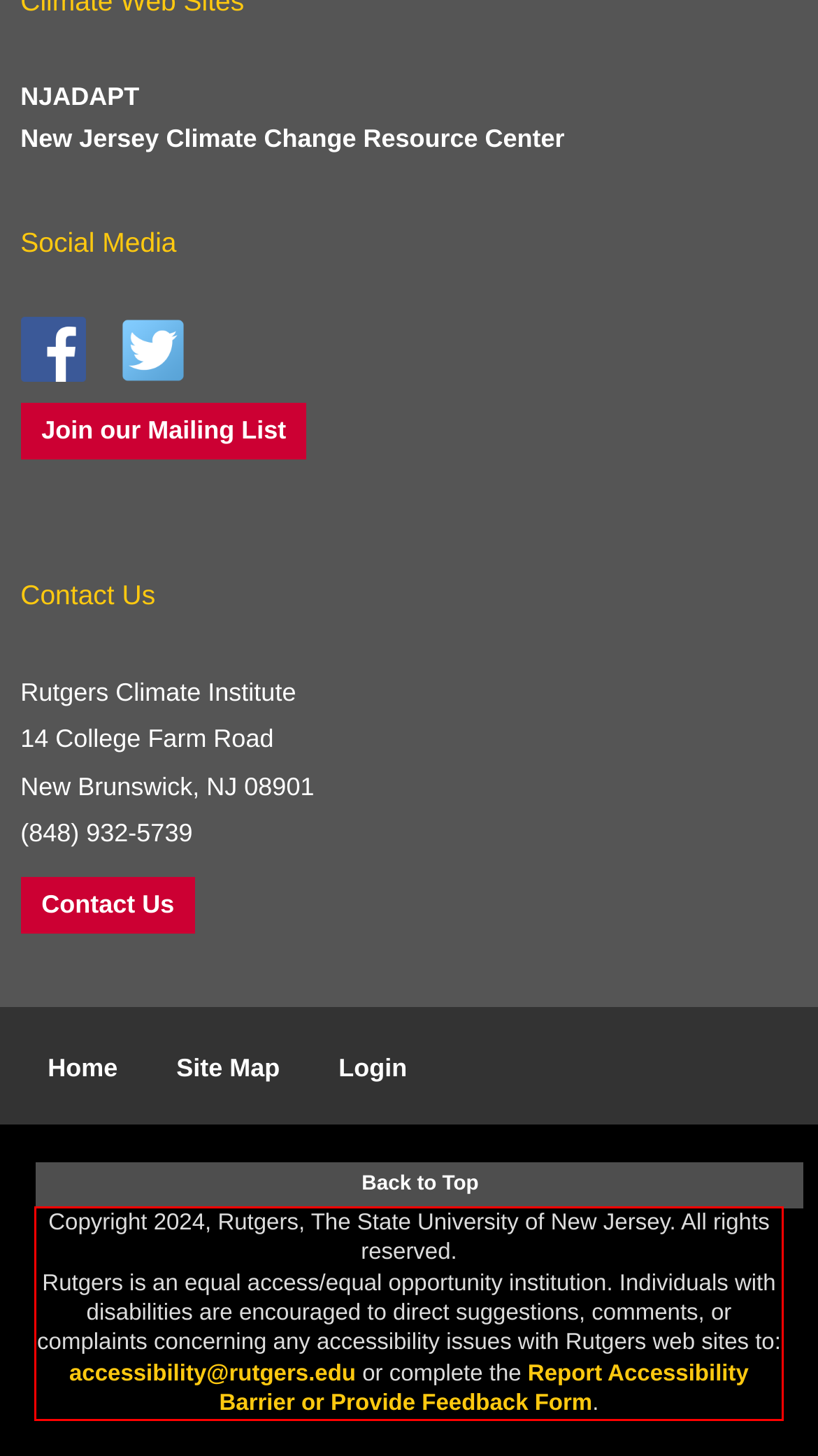Identify and transcribe the text content enclosed by the red bounding box in the given screenshot.

Copyright 2024, Rutgers, The State University of New Jersey. All rights reserved. Rutgers is an equal access/equal opportunity institution. Individuals with disabilities are encouraged to direct suggestions, comments, or complaints concerning any accessibility issues with Rutgers web sites to: accessibility@rutgers.edu or complete the Report Accessibility Barrier or Provide Feedback Form.